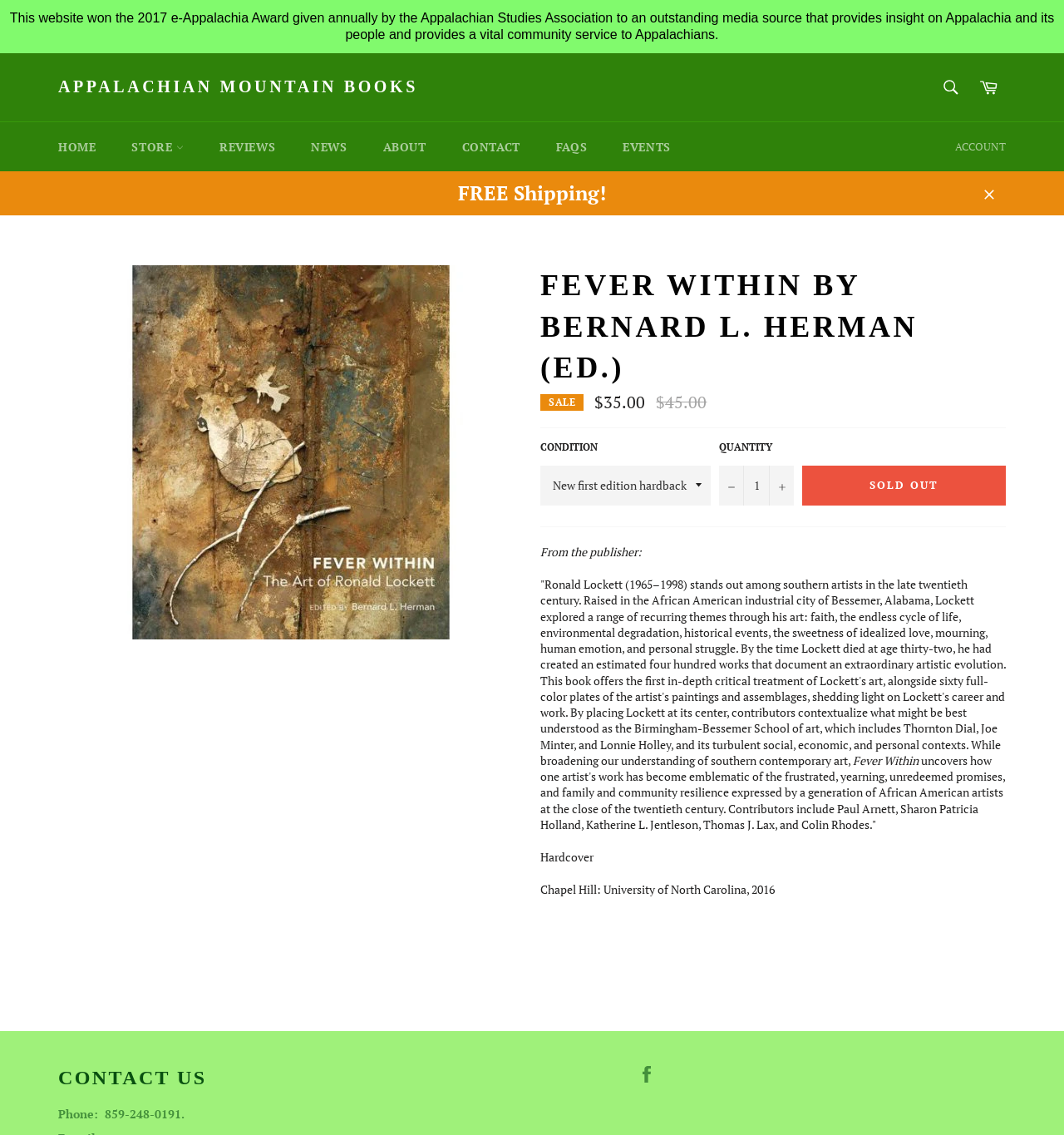How many links are in the top navigation menu?
Answer the question with detailed information derived from the image.

The top navigation menu can be found at the top of the webpage and contains links to 'HOME', 'STORE', 'REVIEWS', 'NEWS', 'ABOUT', 'CONTACT', 'FAQS', and 'EVENTS'.